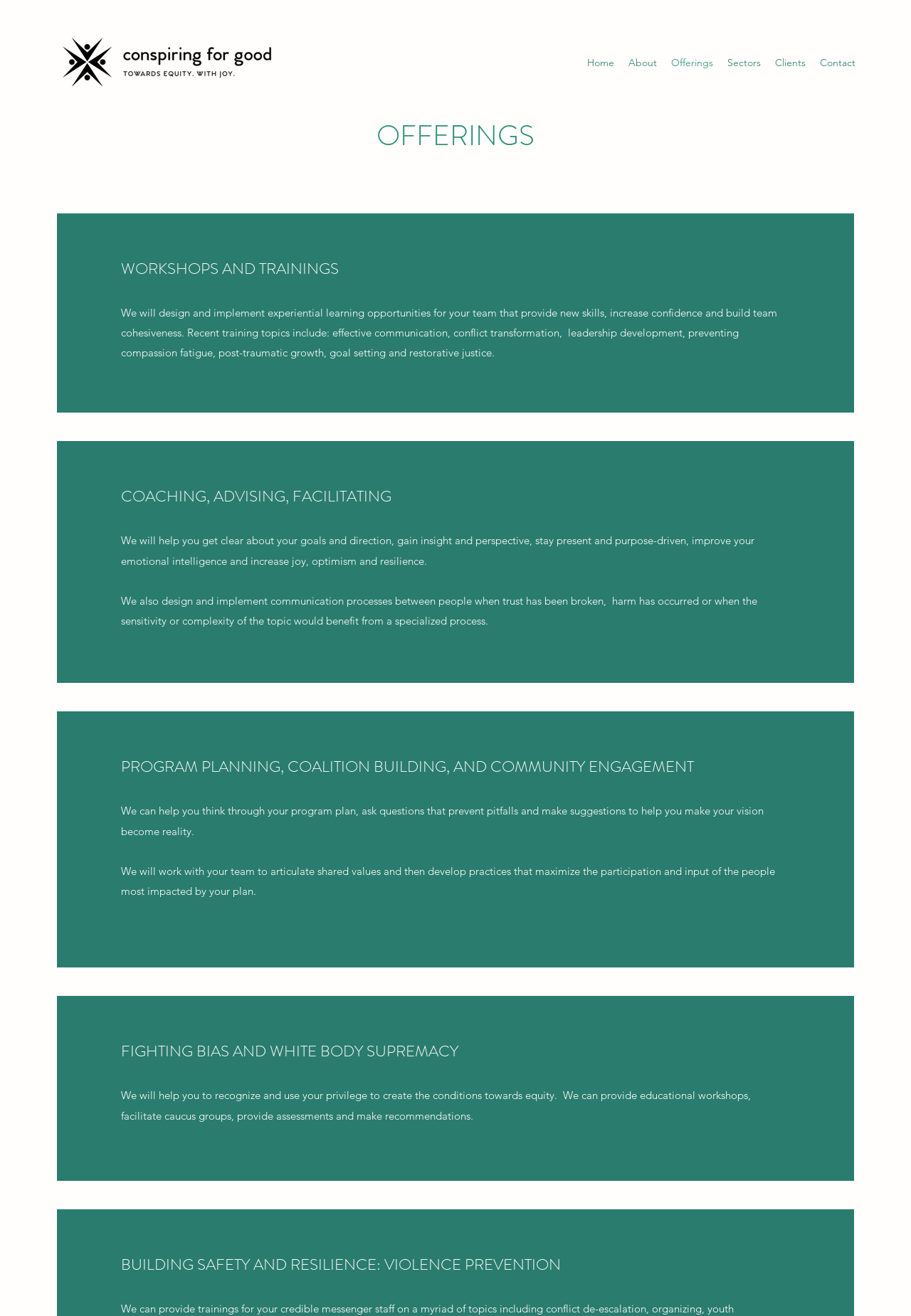Using the information shown in the image, answer the question with as much detail as possible: What is the goal of the program planning service?

I examined the StaticText element under the 'PROGRAM PLANNING, COALITION BUILDING, AND COMMUNITY ENGAGEMENT' heading and saw that it mentioned helping to make the vision become reality. Therefore, I concluded that the goal of the program planning service is to make the vision become reality.